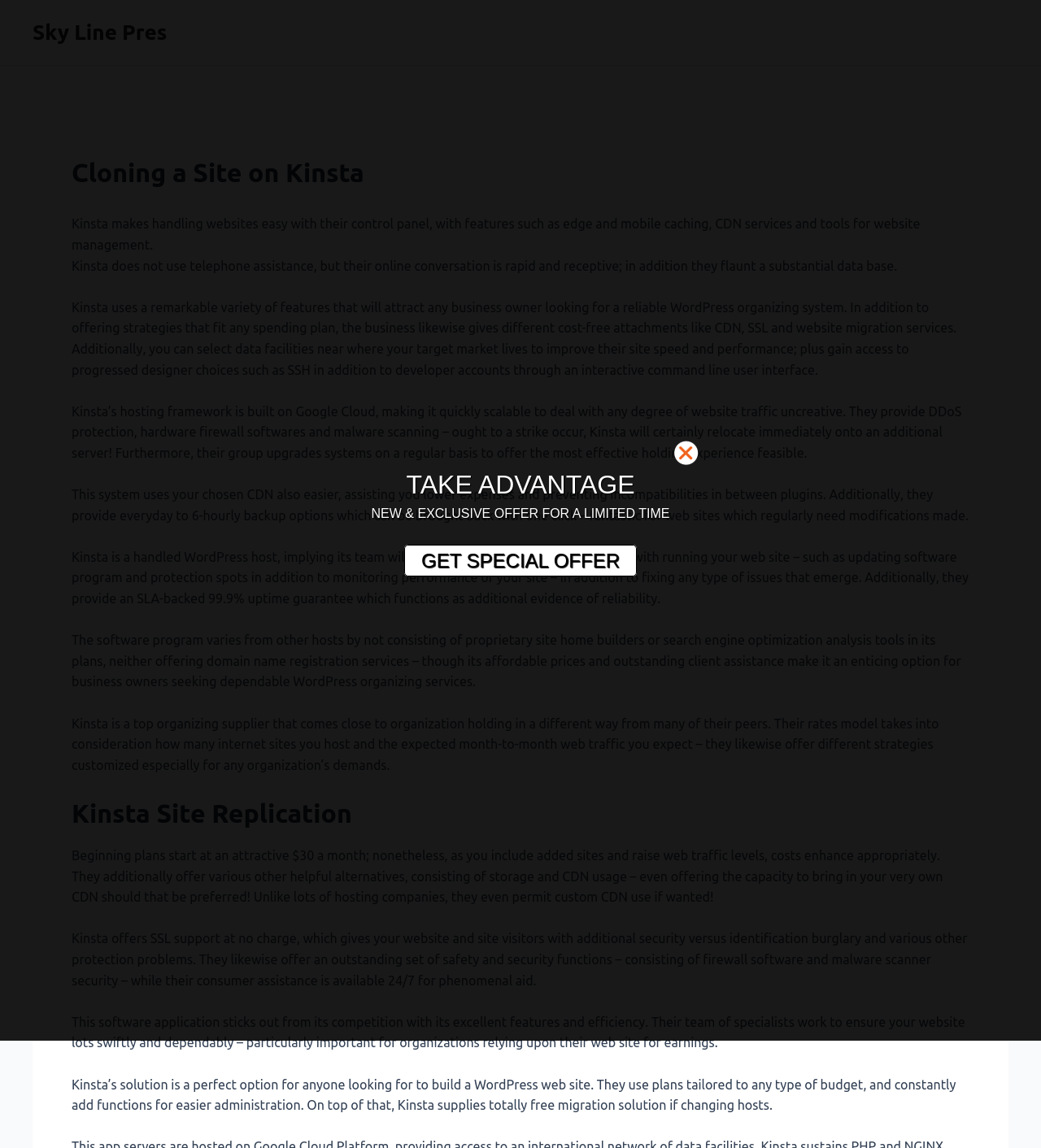What is the minimum cost of Kinsta's plan?
Using the visual information from the image, give a one-word or short-phrase answer.

$30 a month